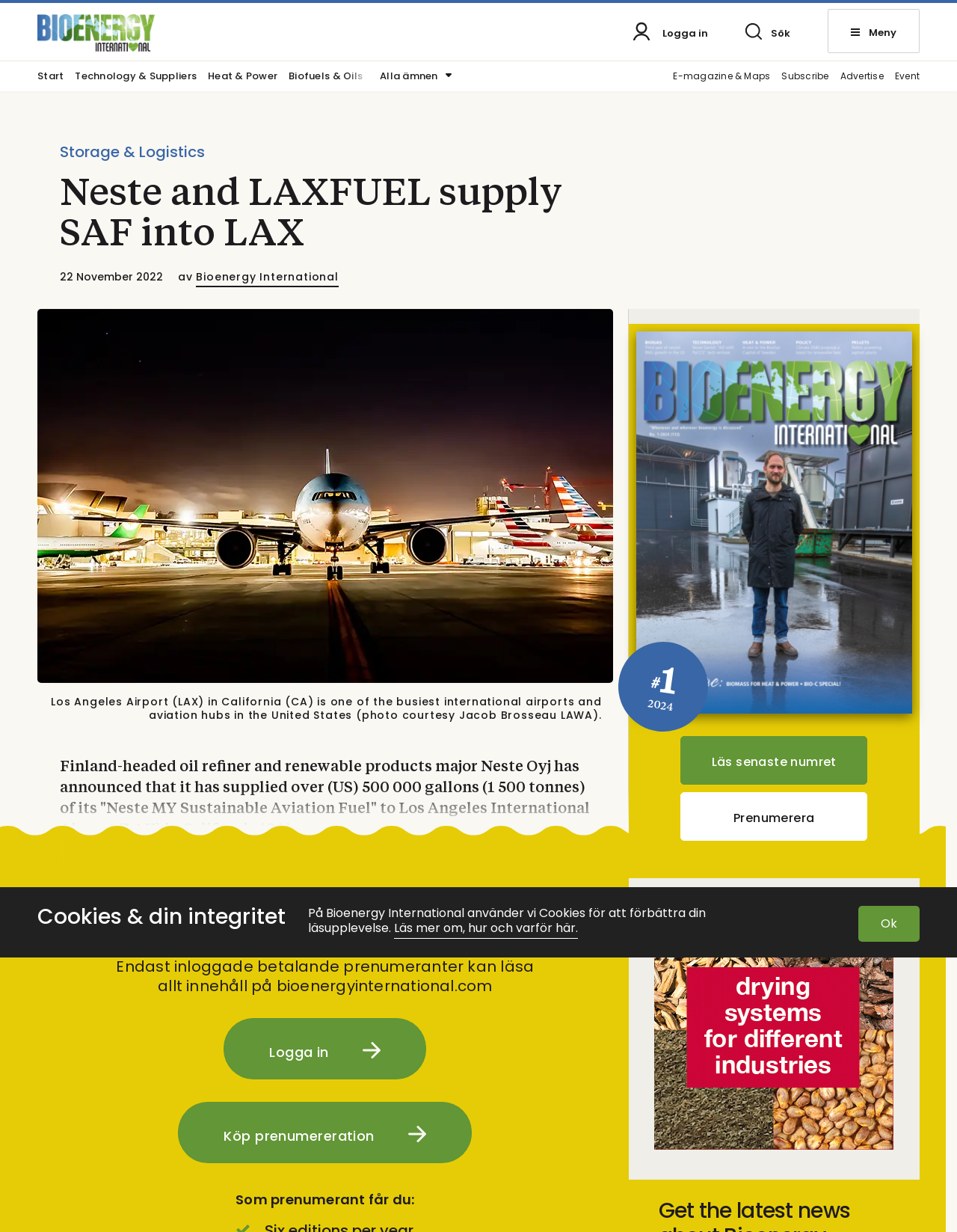What is the topic of the article?
Using the image, provide a detailed and thorough answer to the question.

I found the answer by reading the article text and analyzing the content, which suggests that the article is discussing the supply of sustainable aviation fuel to Los Angeles Airport by Neste Oyj. The article mentions the company's sustainable aviation fuel product and its supply to the airport, indicating that the topic of the article is sustainable aviation fuel.